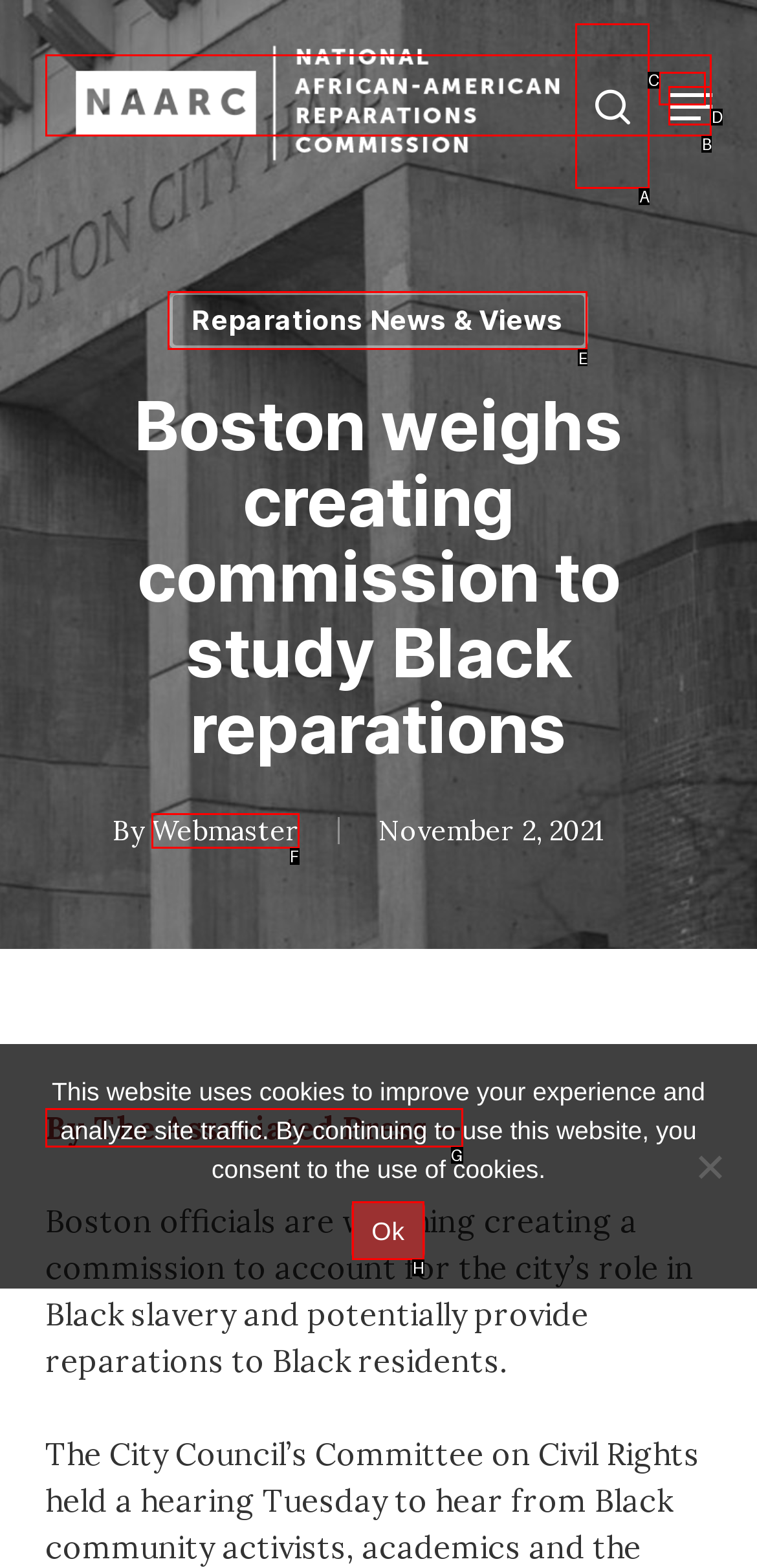Identify the letter of the option that should be selected to accomplish the following task: Read Reparations News & Views. Provide the letter directly.

E